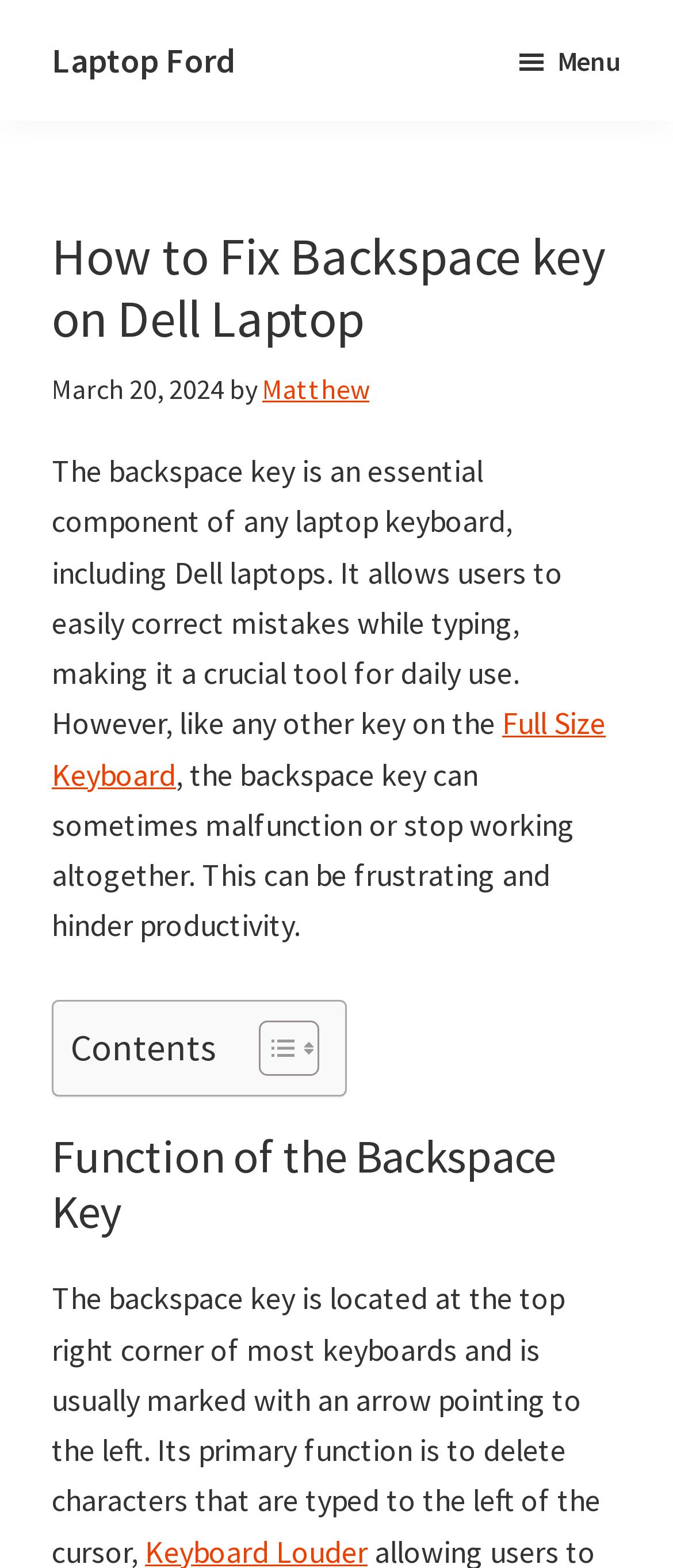Answer the following query with a single word or phrase:
What is the date of the article?

March 20, 2024